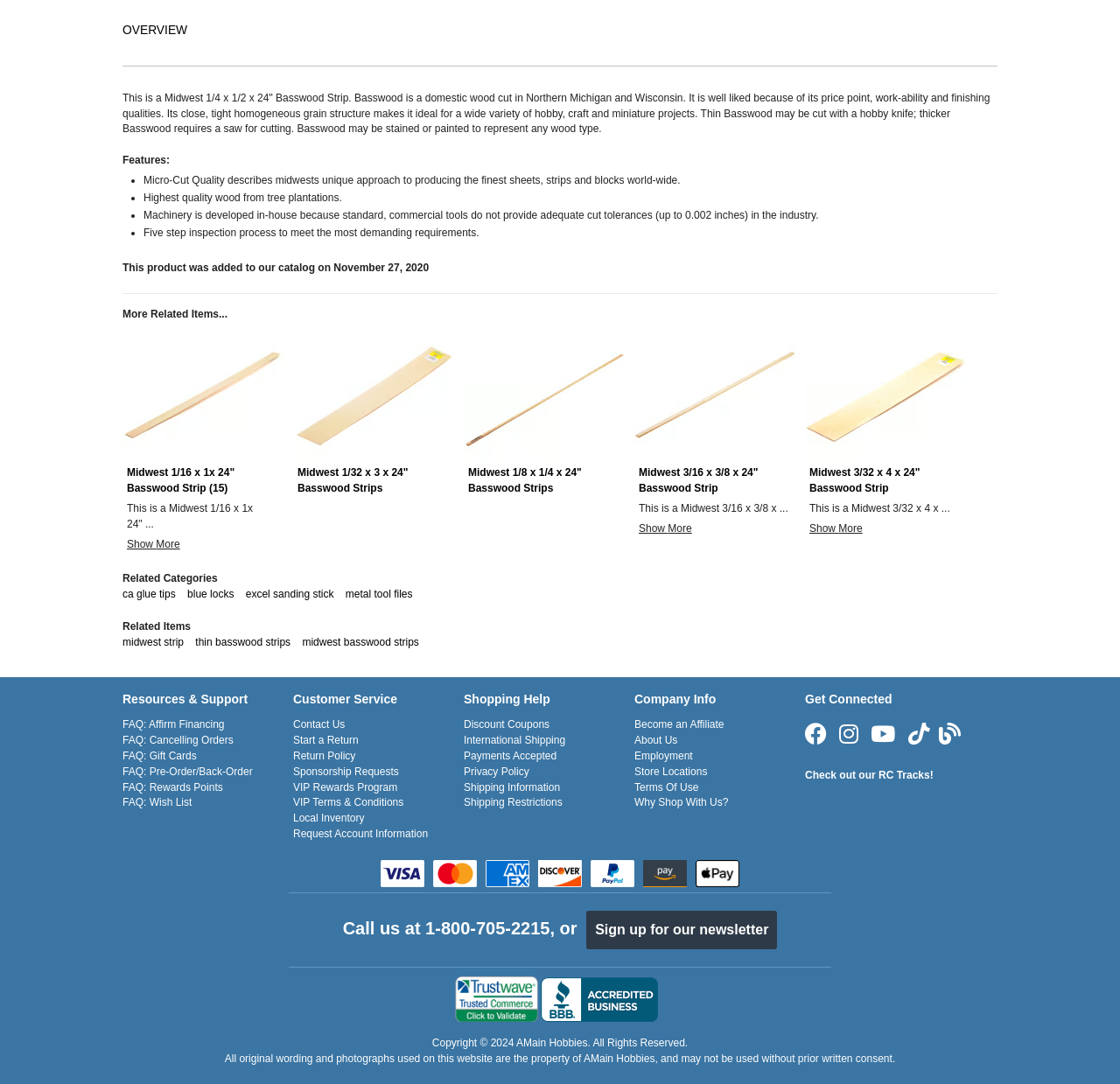Identify the bounding box for the UI element that is described as follows: "Contact Us".

[0.262, 0.663, 0.308, 0.674]